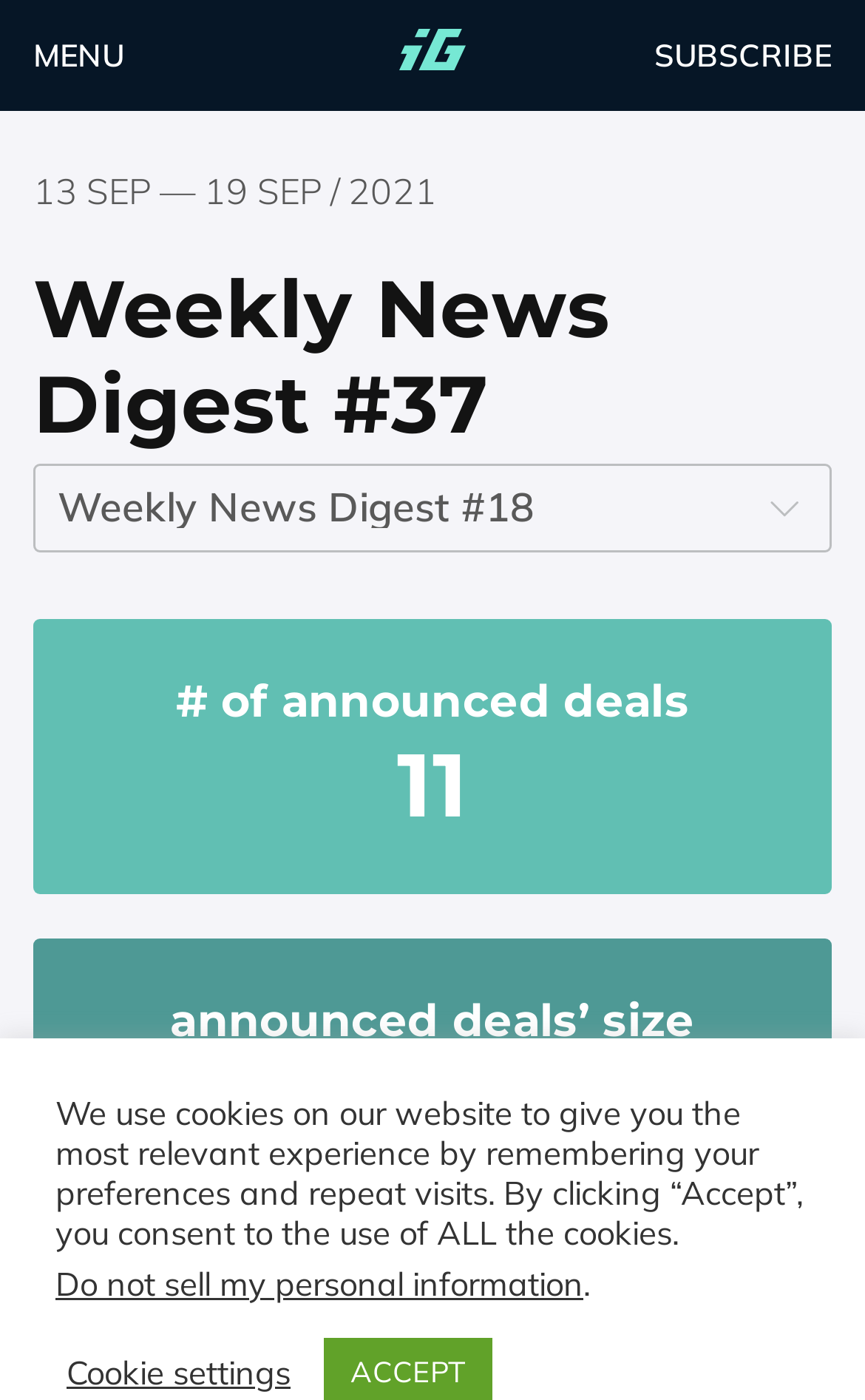Identify the bounding box coordinates for the UI element described as: "Cookie settings".

[0.077, 0.966, 0.336, 0.994]